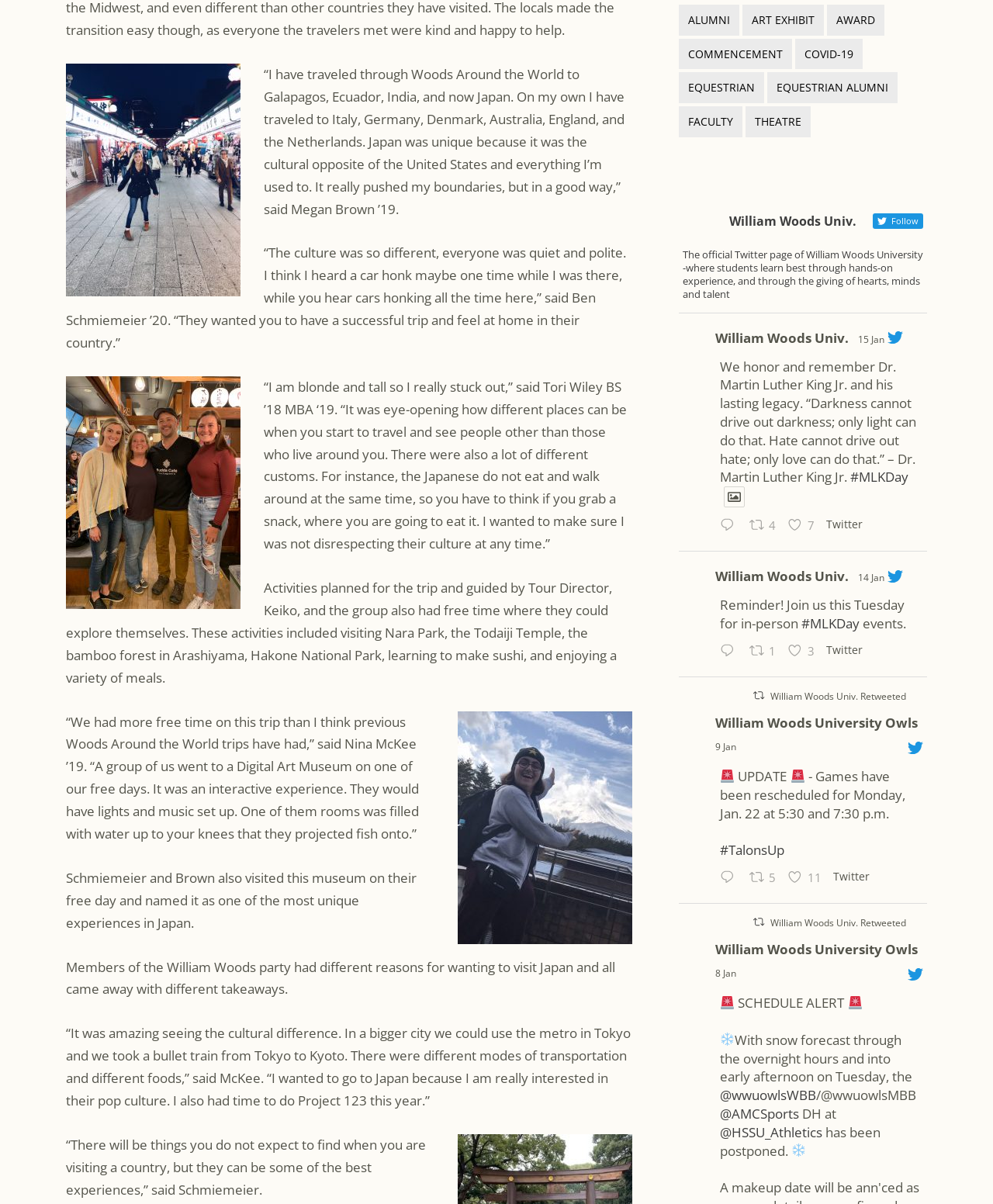How many images are on this webpage?
Examine the image and give a concise answer in one word or a short phrase.

5